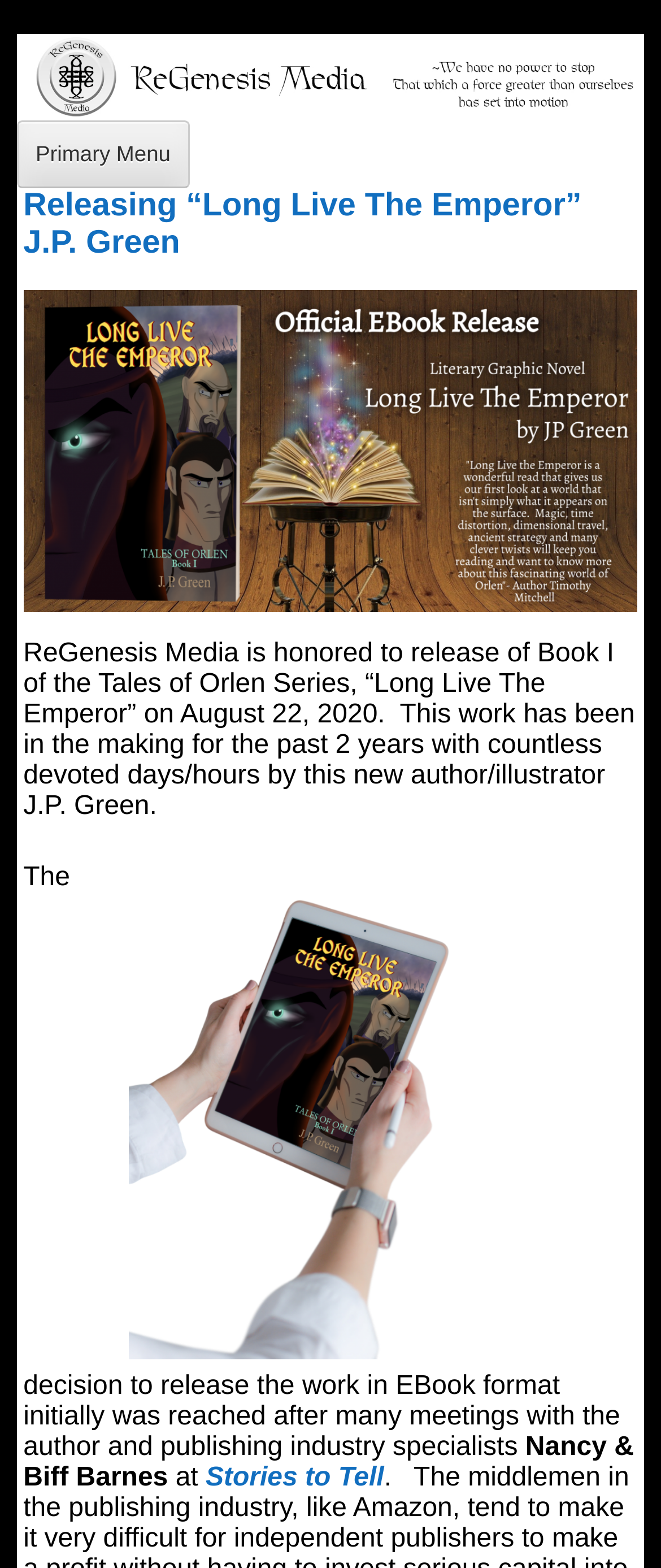Please find and generate the text of the main header of the webpage.

Releasing “Long Live The Emperor” J.P. Green